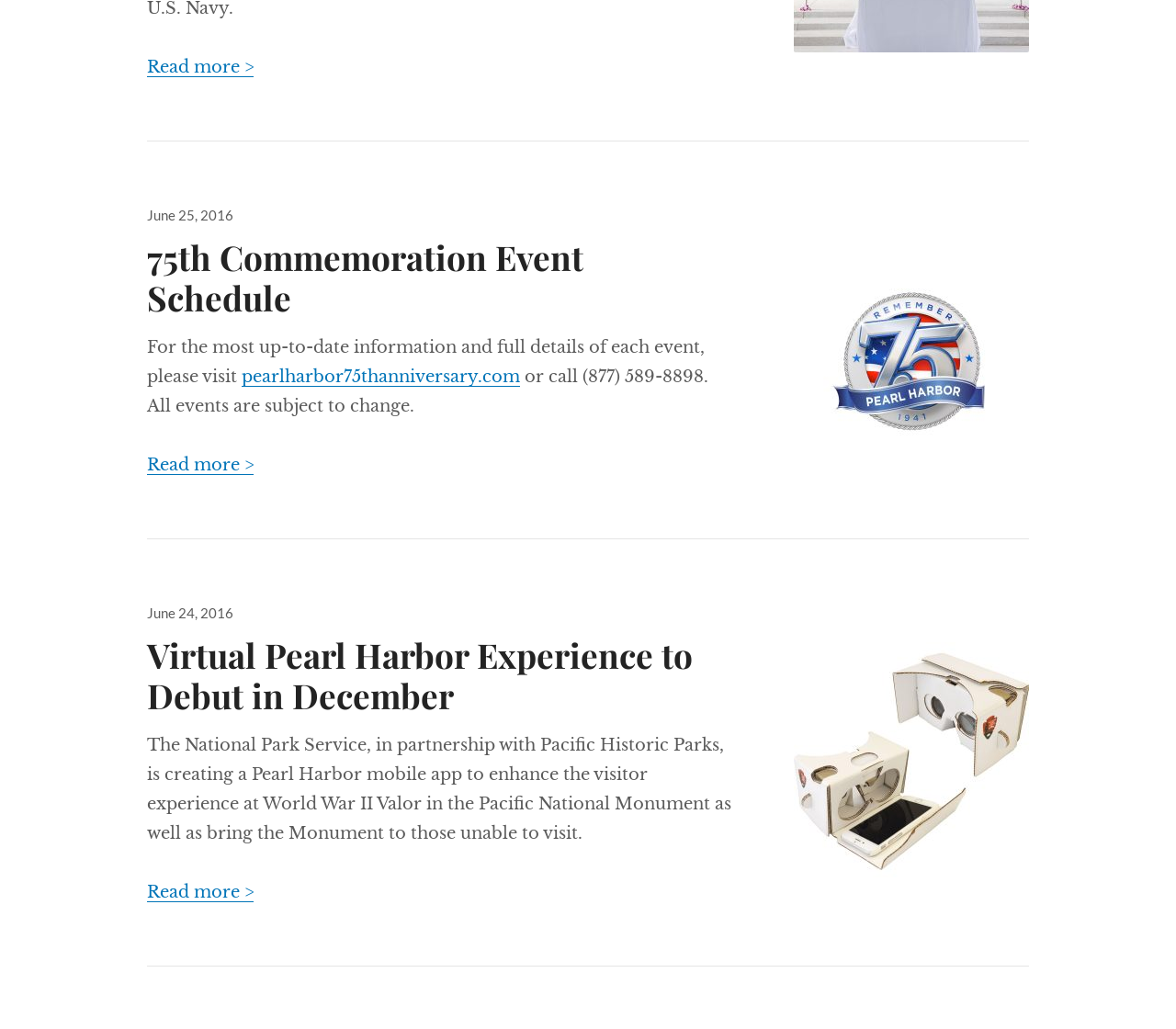Please indicate the bounding box coordinates of the element's region to be clicked to achieve the instruction: "Visit the pearlharbor75thanniversary.com website". Provide the coordinates as four float numbers between 0 and 1, i.e., [left, top, right, bottom].

[0.205, 0.356, 0.442, 0.376]